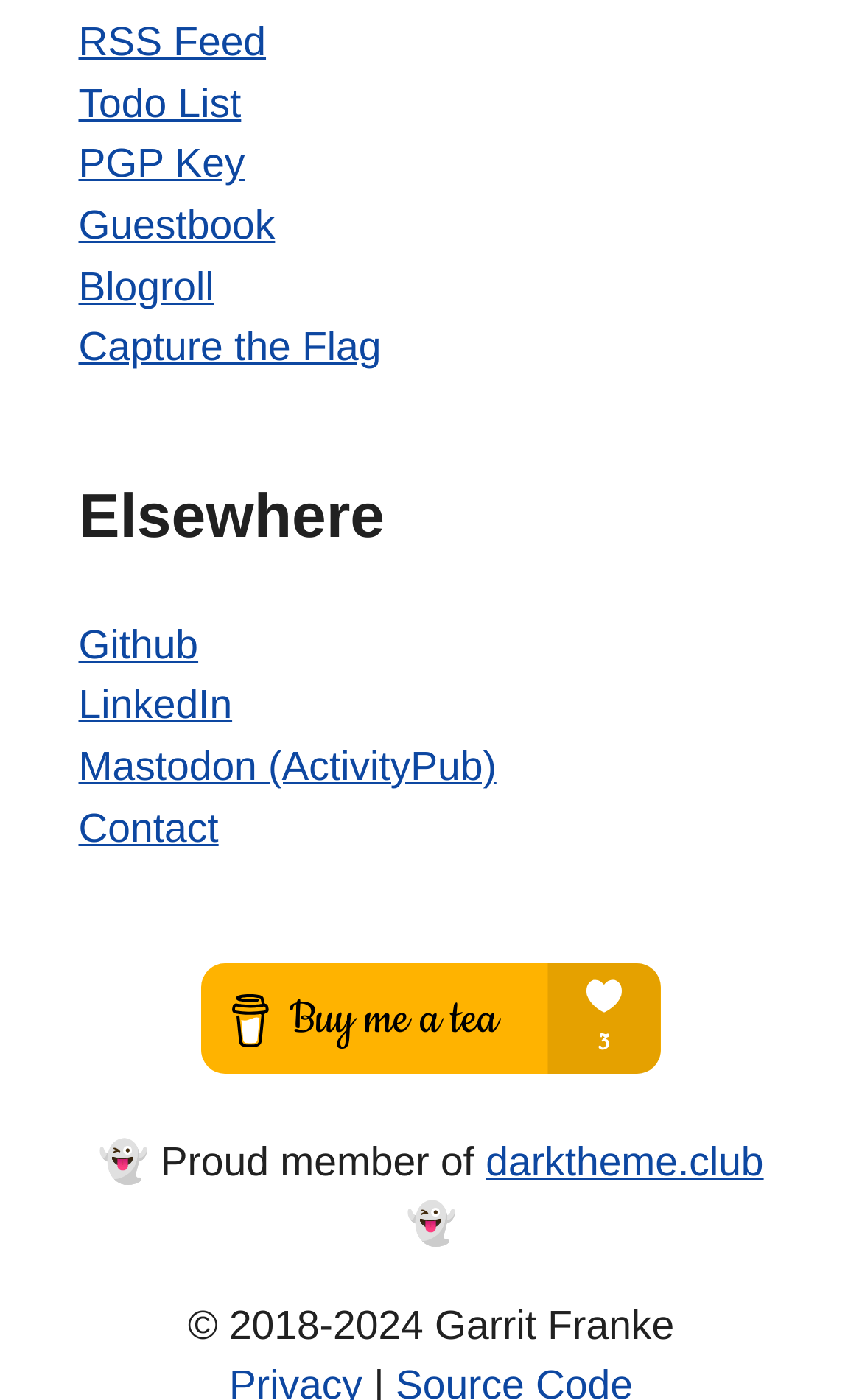Find the bounding box coordinates of the element to click in order to complete the given instruction: "Contact the author."

[0.091, 0.574, 0.254, 0.607]